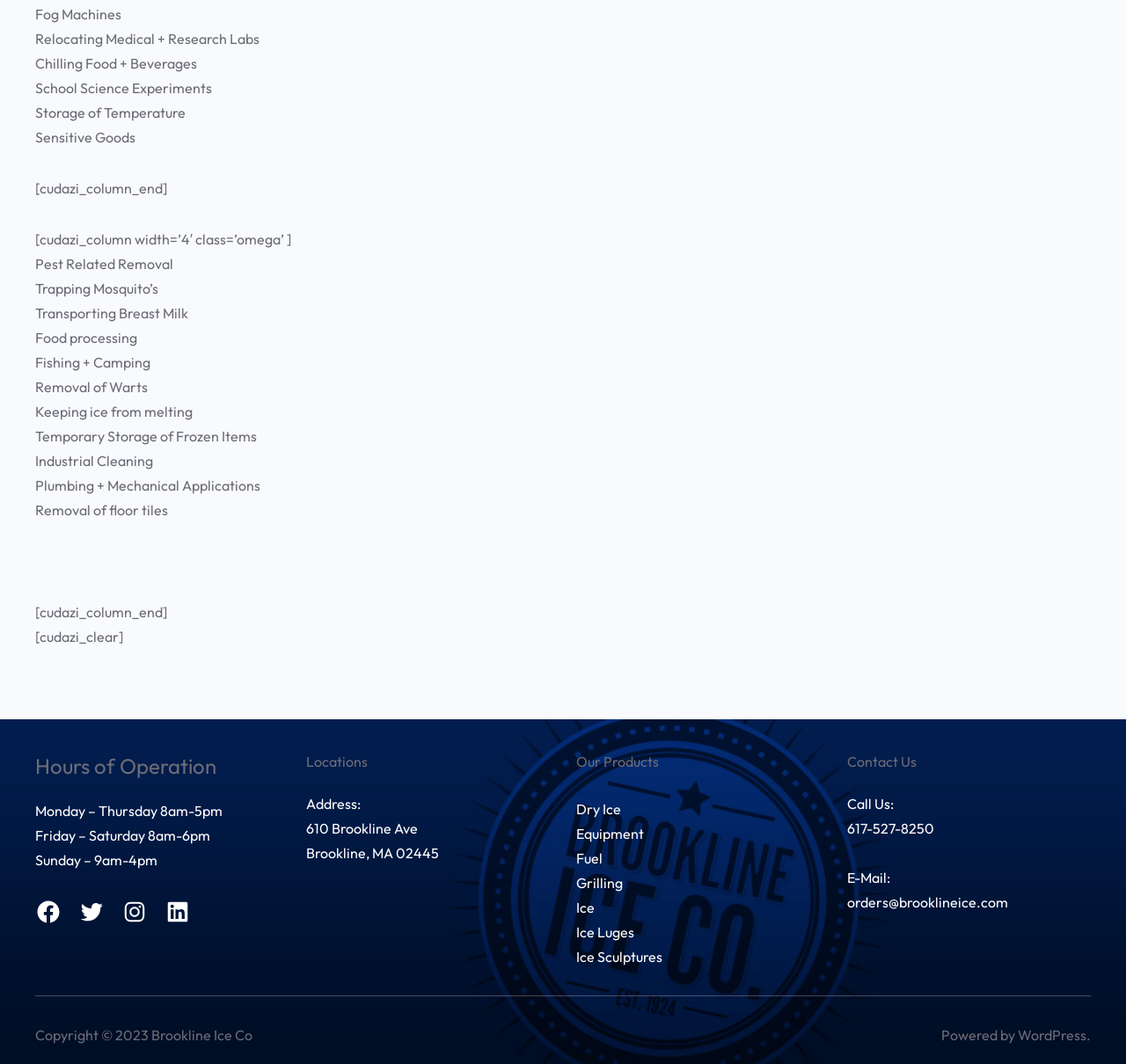Identify the bounding box coordinates for the region to click in order to carry out this instruction: "Call the company". Provide the coordinates using four float numbers between 0 and 1, formatted as [left, top, right, bottom].

[0.752, 0.77, 0.829, 0.786]